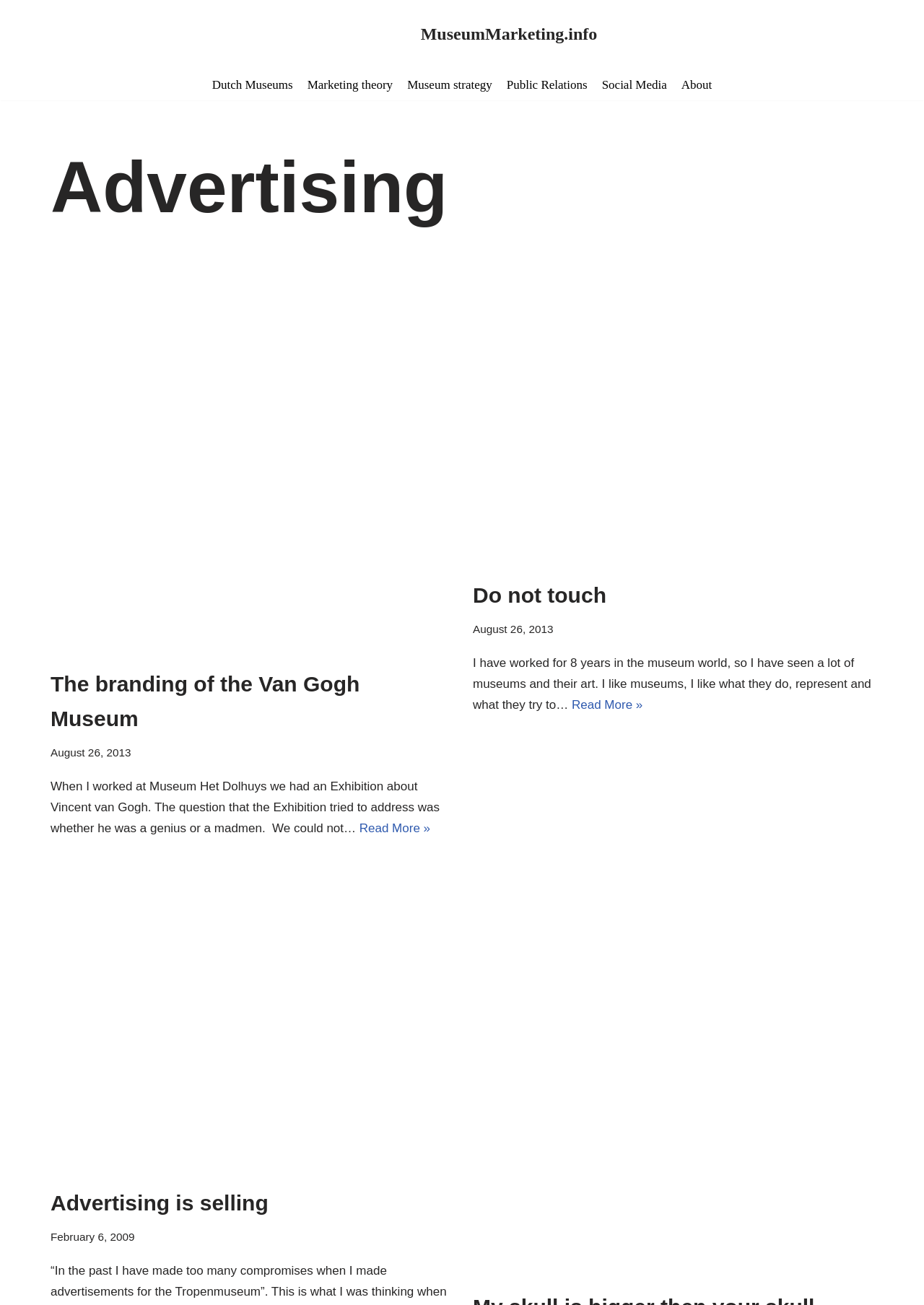Respond to the following question using a concise word or phrase: 
What is the main topic of the webpage?

Advertising